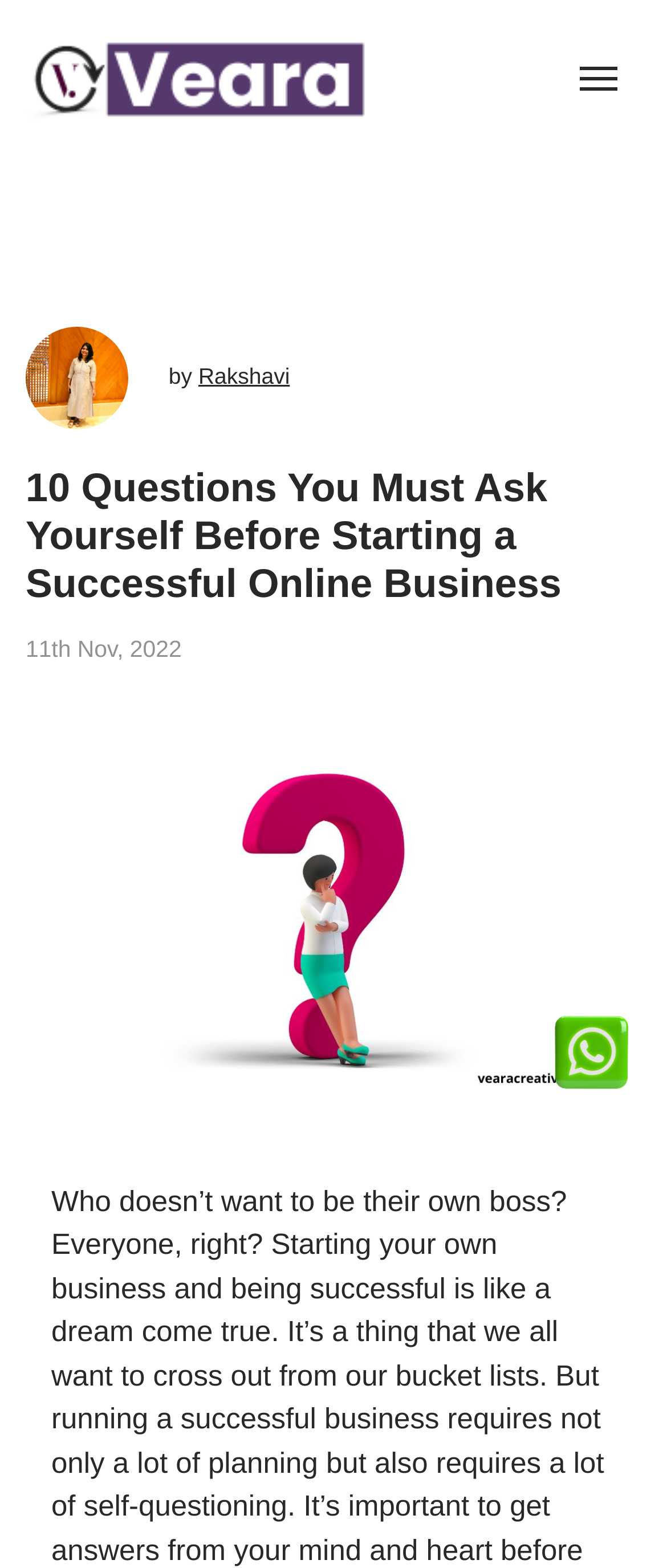Identify the main heading from the webpage and provide its text content.

10 Questions You Must Ask Yourself Before Starting a Successful Online Business